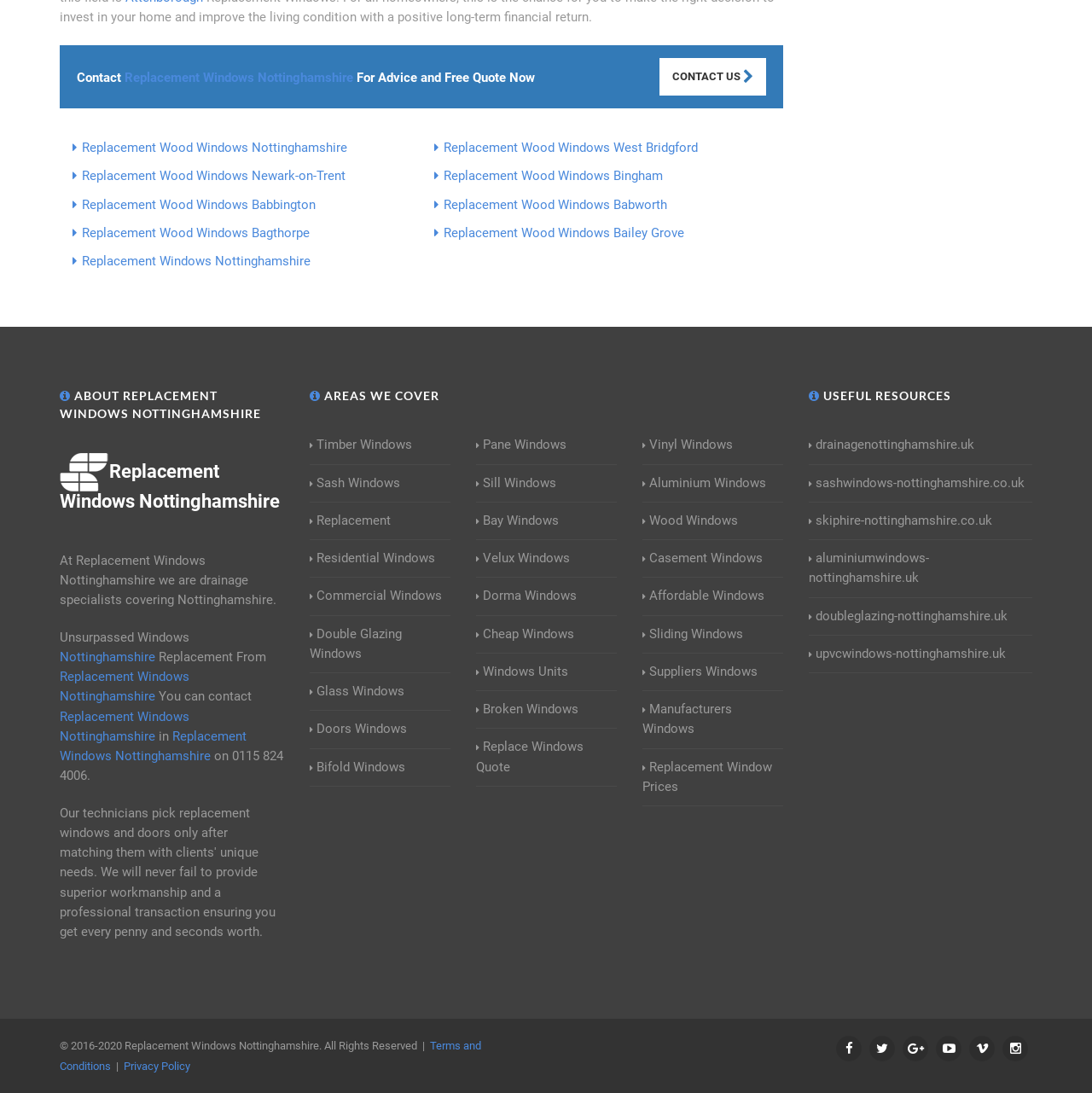Locate the bounding box coordinates of the element that should be clicked to execute the following instruction: "Learn about Timber Windows".

[0.283, 0.398, 0.377, 0.417]